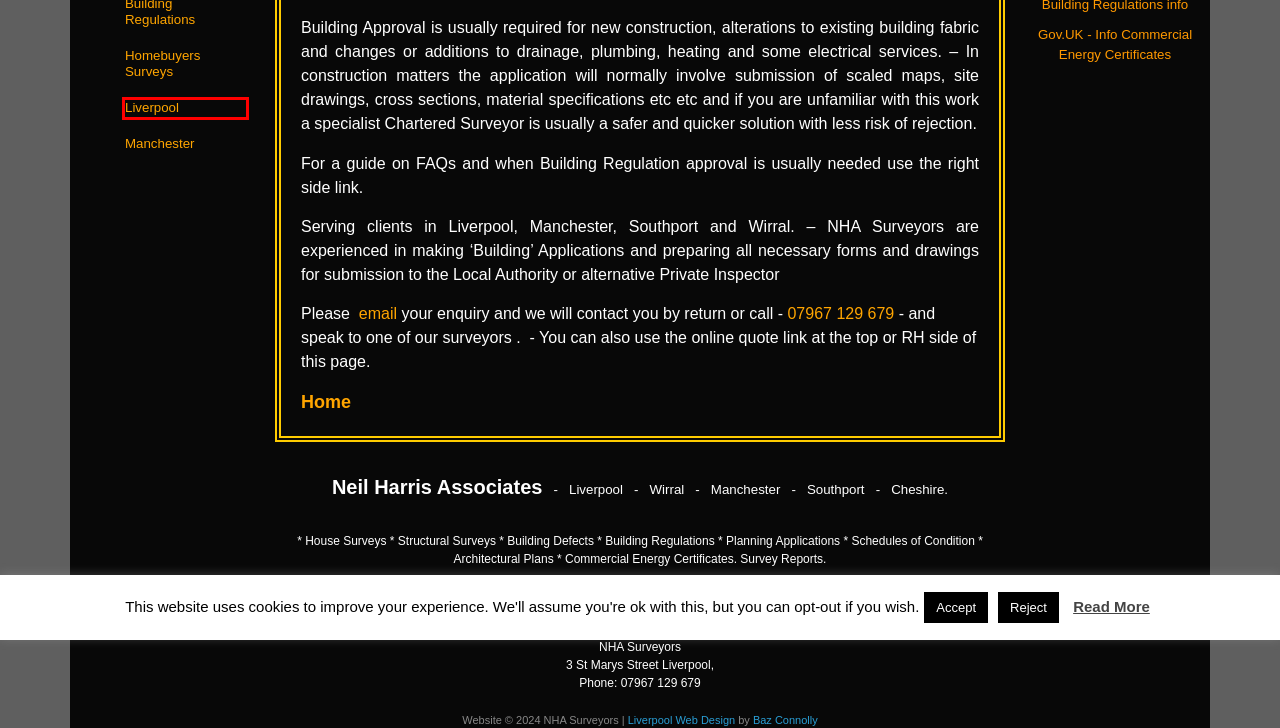You have a screenshot of a webpage with a red rectangle bounding box around a UI element. Choose the best description that matches the new page after clicking the element within the bounding box. The candidate descriptions are:
A. Manchester – Neil Harris Asscociates
B. Liverpool – Neil Harris Asscociates
C. Structural Surveys – Neil Harris Asscociates
D. Home Condition Surveys – Neil Harris Asscociates
E. Aerial Drone Surveys – Neil Harris Asscociates
F. Homebuyers Surveys – Neil Harris Asscociates
G. Contact – Neil Harris Asscociates
H. Privacy Policy – Neil Harris Asscociates

B